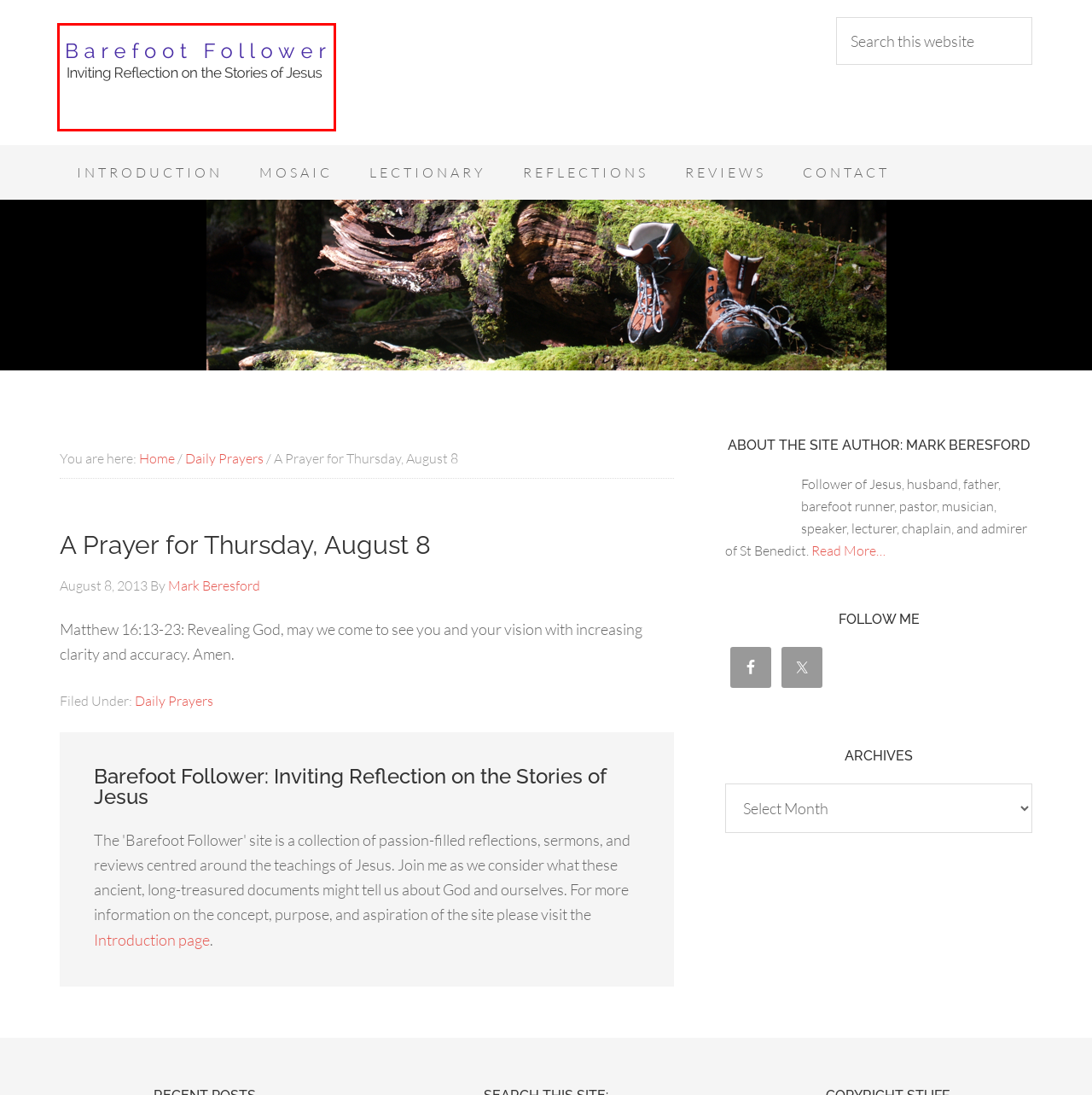With the provided webpage screenshot containing a red bounding box around a UI element, determine which description best matches the new webpage that appears after clicking the selected element. The choices are:
A. Daily Prayers
B. New Testament Reflections
C. Barefoot Follower — Inviting Reflection on the Stories of Jesus
D. Mosaic Baptist Church
E. Mark Beresford
F. A Letter of Introduction
G. Lectionary
H. Contact Mark

C